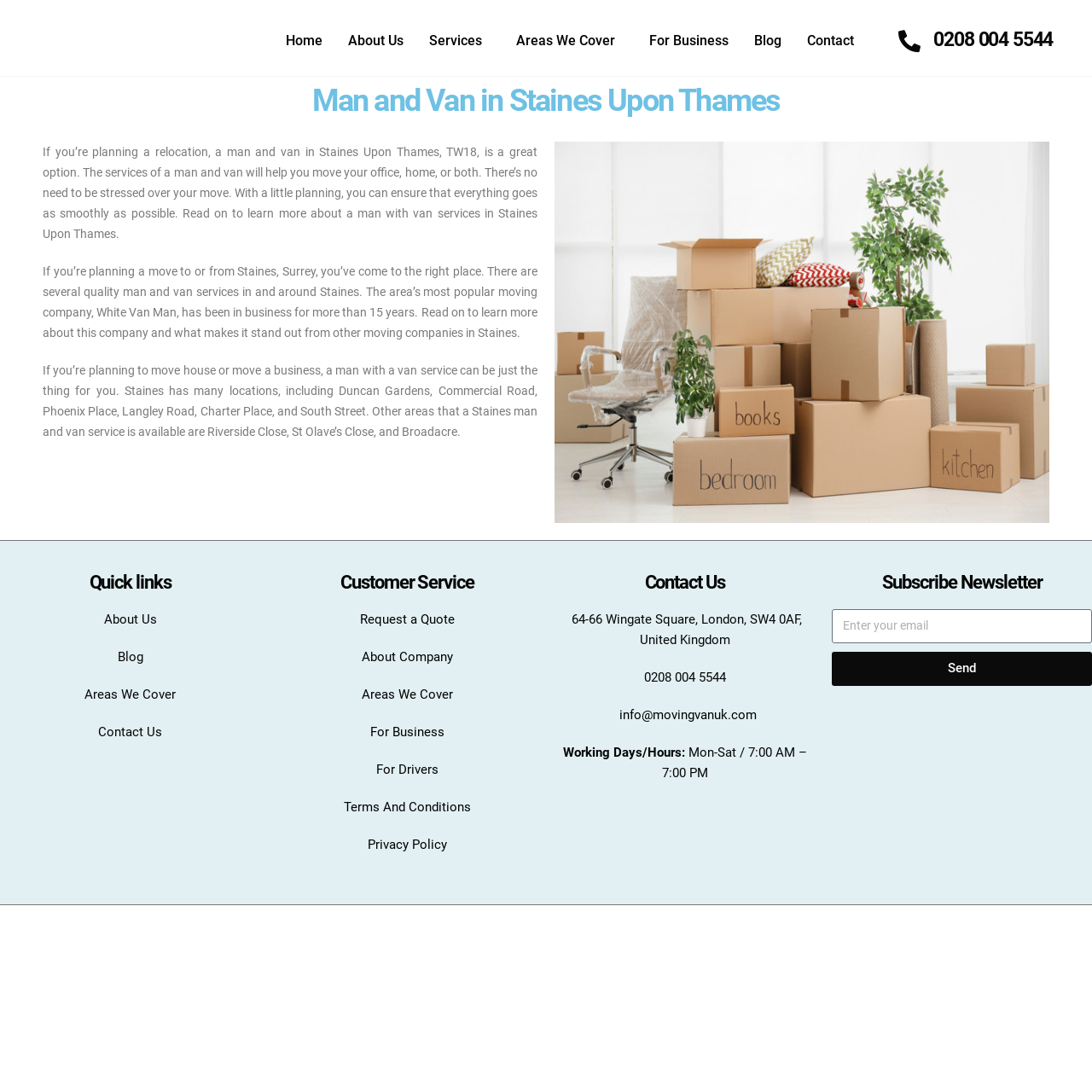From the details in the image, provide a thorough response to the question: What is the address of the moving company?

I found the address of the moving company in the StaticText element that lists the address as '64-66 Wingate Square, London, SW4 0AF, United Kingdom'.